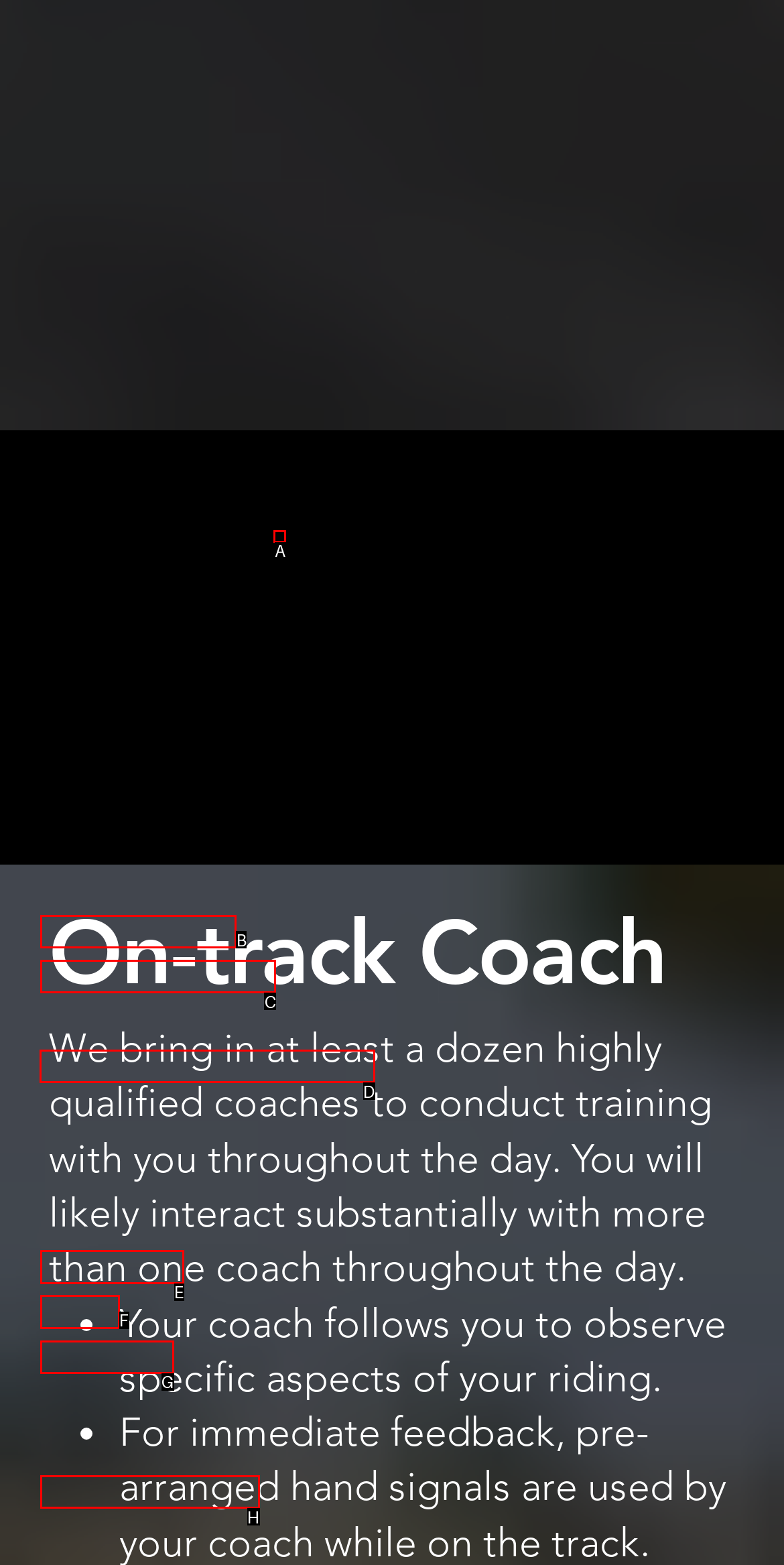Specify which UI element should be clicked to accomplish the task: Check 'Event Day Preparation'. Answer with the letter of the correct choice.

D